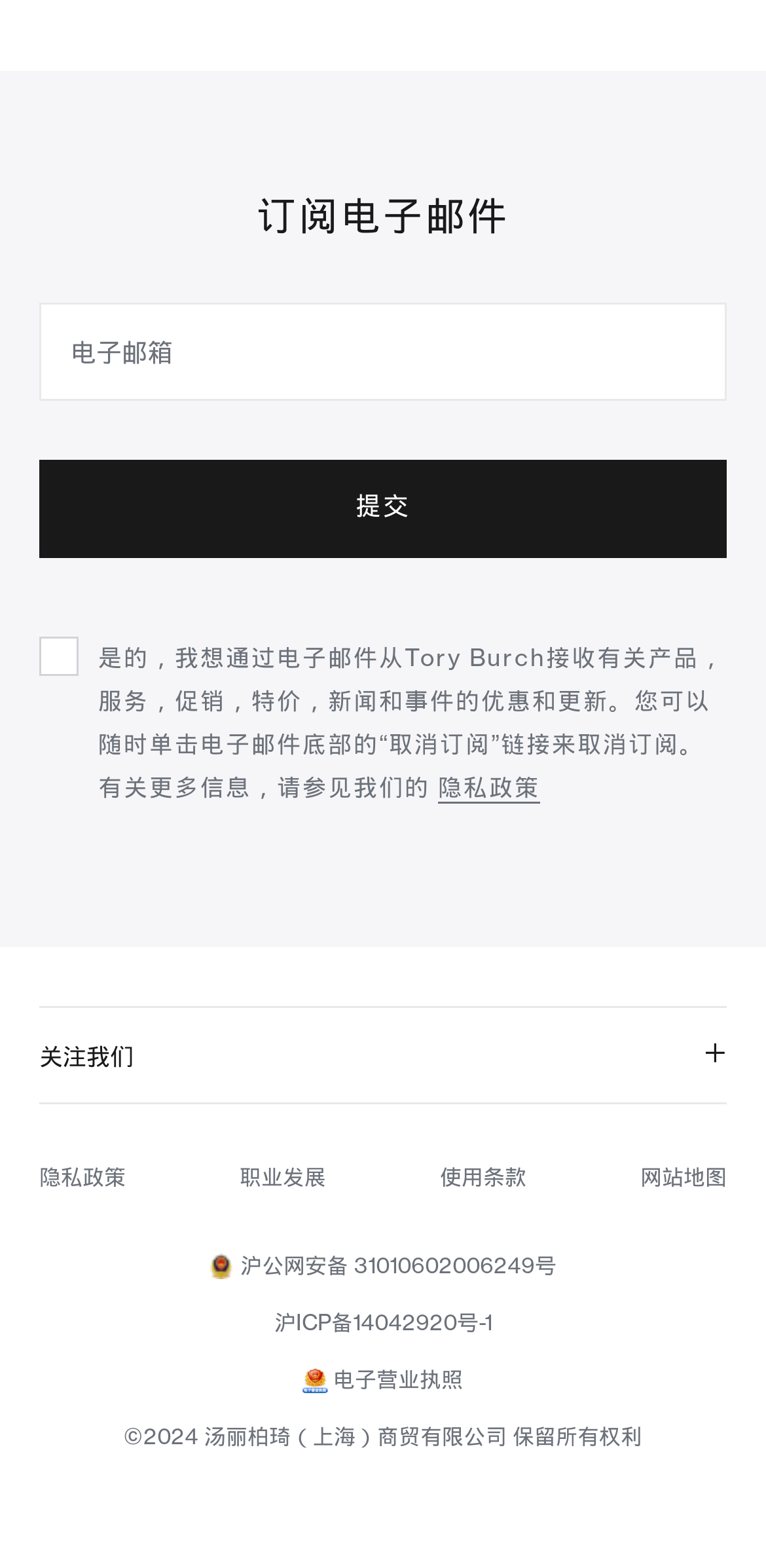What is the copyright information at the bottom of the page?
Please use the image to provide an in-depth answer to the question.

The copyright information at the bottom of the page is '©2024 汤丽柏琦（上海）商贸有限公司 保留所有权利' which translates to '©2024 Tory Burch (Shanghai) Commercial Co., Ltd. All rights reserved'.